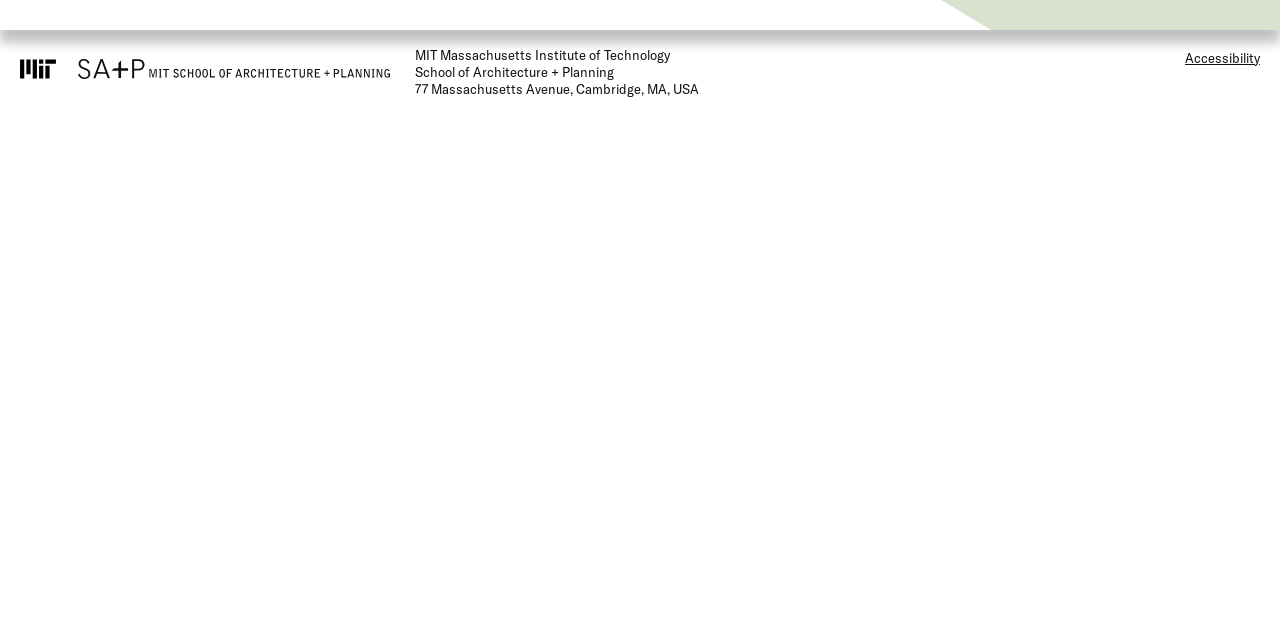Predict the bounding box coordinates for the UI element described as: "Accessibility". The coordinates should be four float numbers between 0 and 1, presented as [left, top, right, bottom].

[0.926, 0.077, 0.984, 0.102]